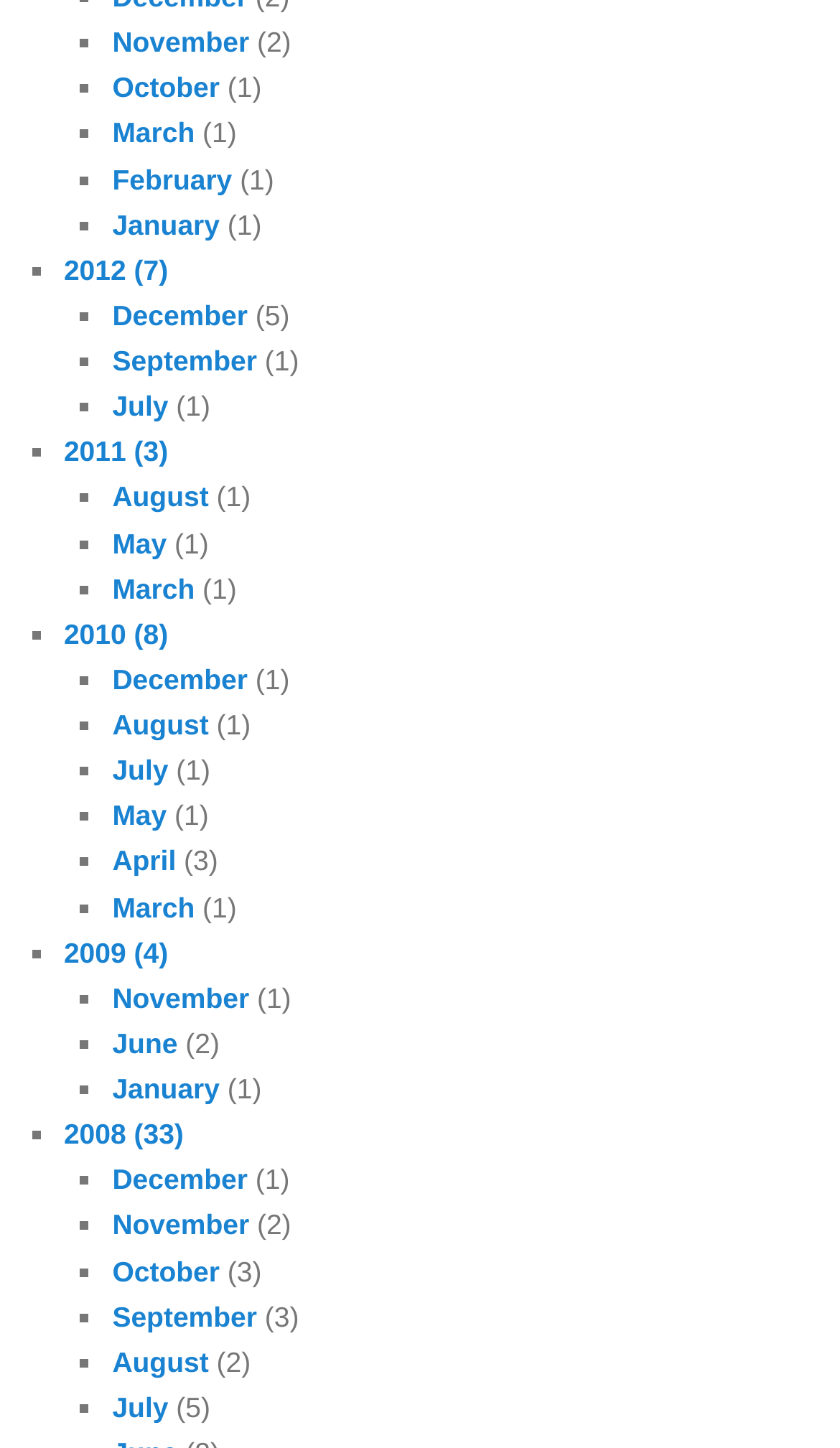Please provide a brief answer to the question using only one word or phrase: 
What is the earliest year listed?

2008